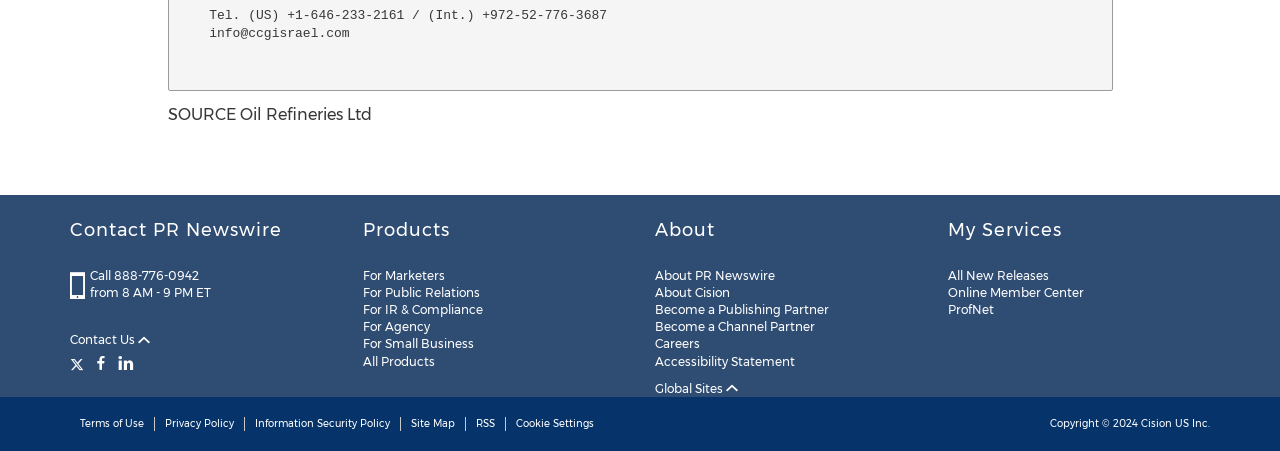Given the element description Become a Publishing Partner, specify the bounding box coordinates of the corresponding UI element in the format (top-left x, top-left y, bottom-right x, bottom-right y). All values must be between 0 and 1.

[0.512, 0.67, 0.648, 0.703]